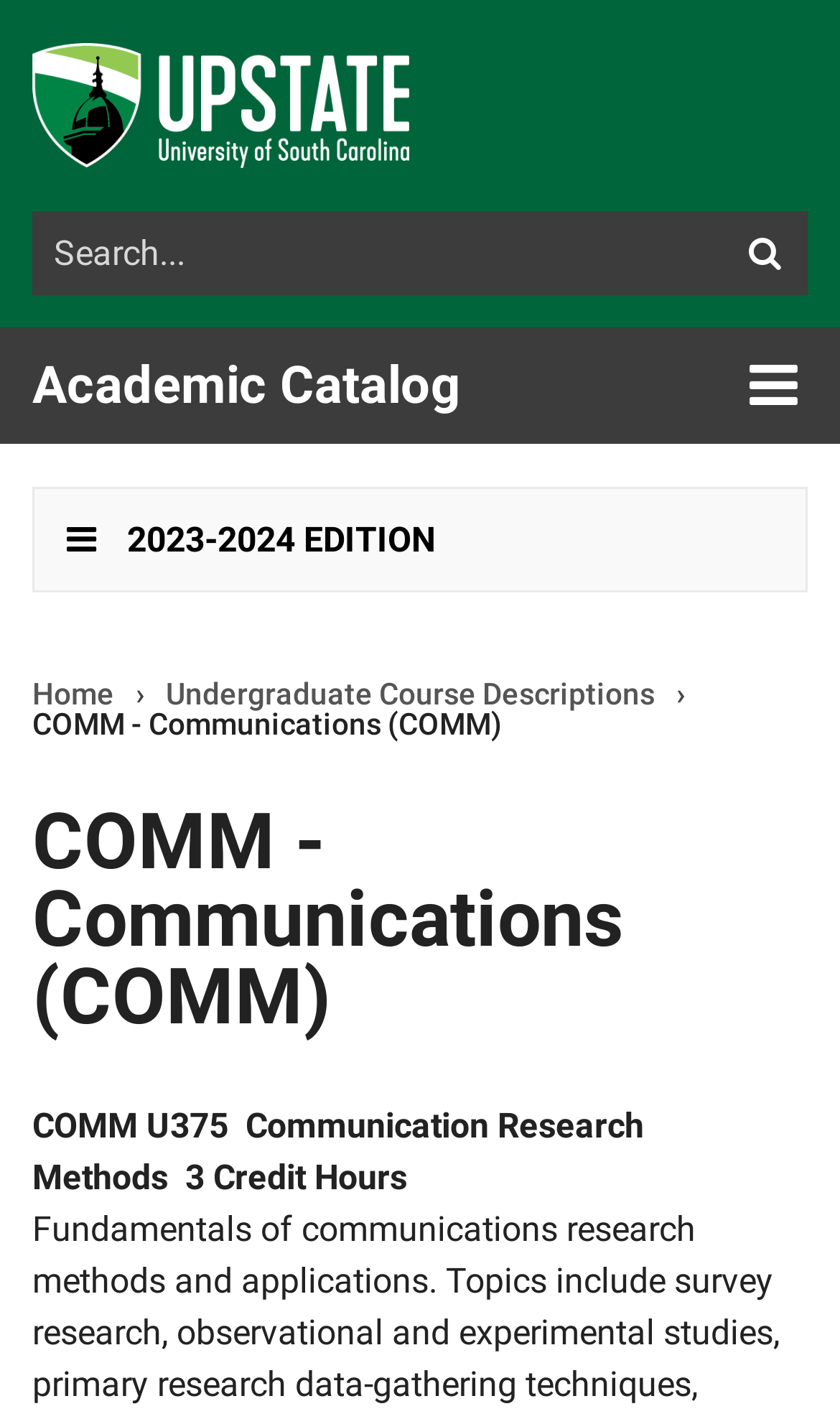What is the name of the course?
Refer to the image and provide a one-word or short phrase answer.

COMM U375